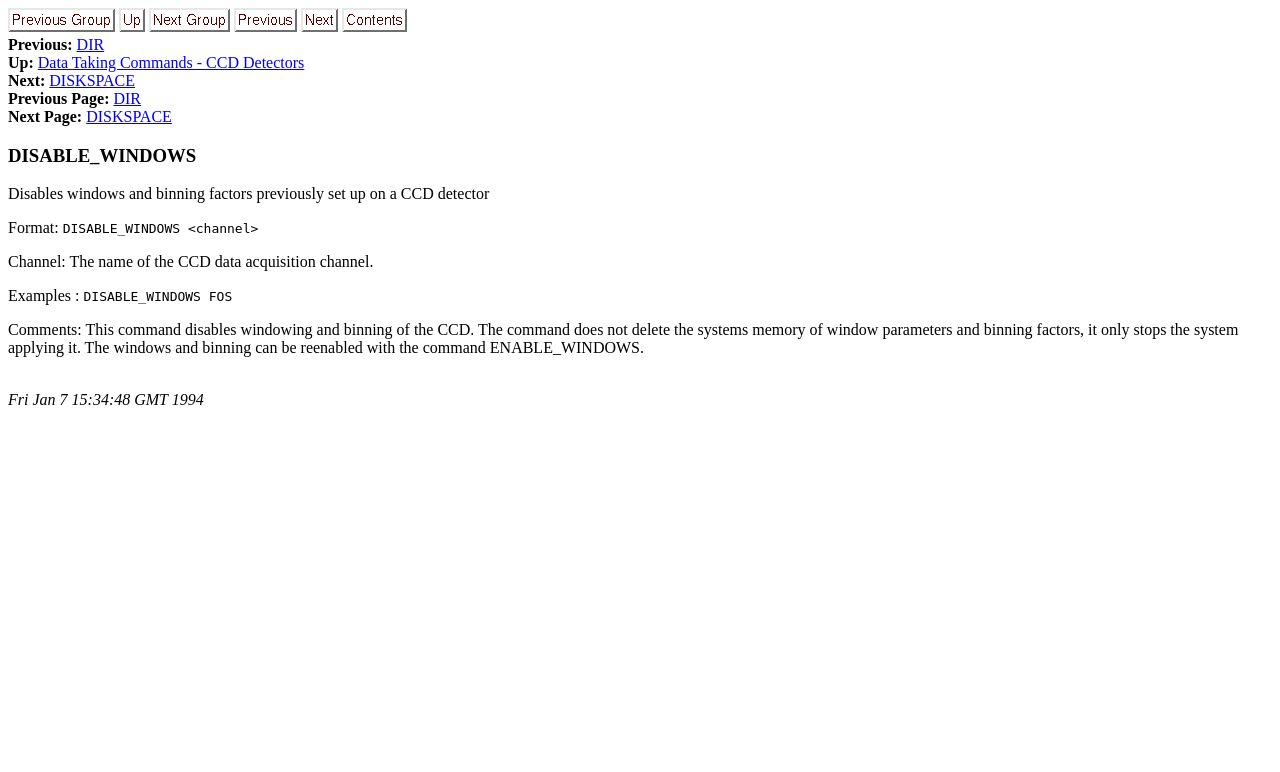For the element described, predict the bounding box coordinates as (top-left x, top-left y, bottom-right x, bottom-right y). All values should be between 0 and 1. Element description: DIR

[0.089, 0.117, 0.11, 0.139]